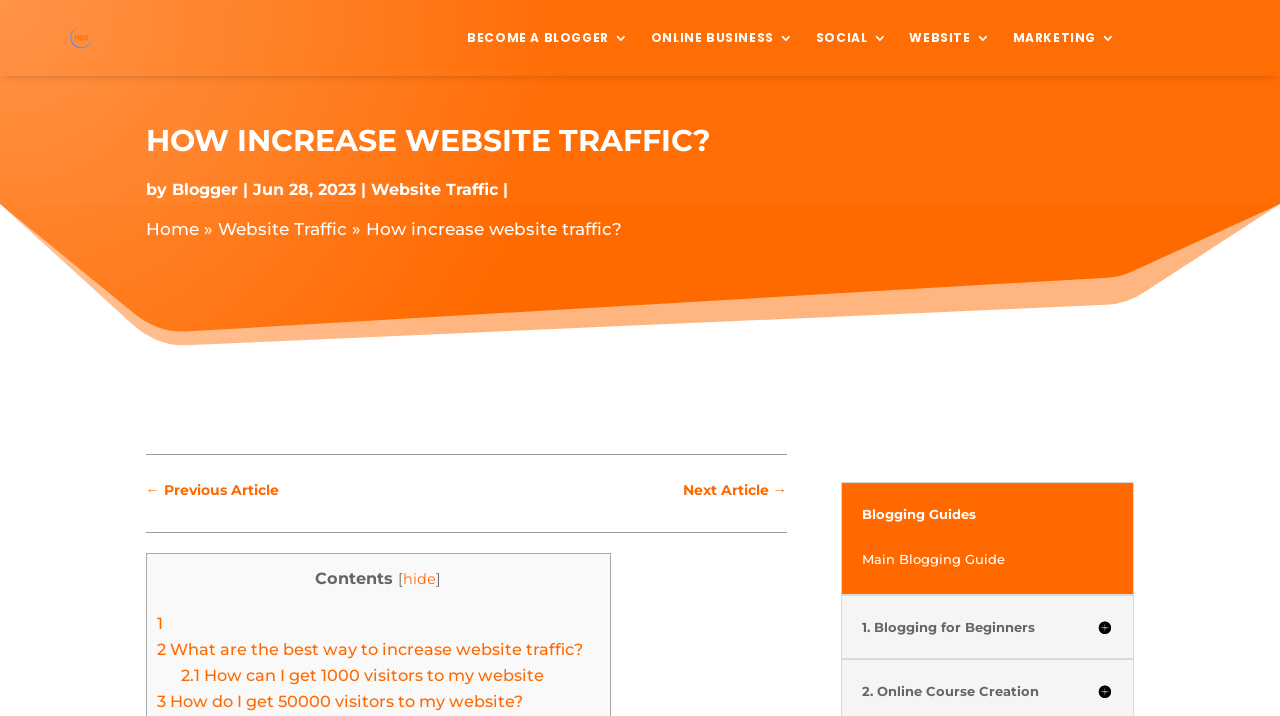Can you specify the bounding box coordinates of the area that needs to be clicked to fulfill the following instruction: "Click on '2 What are the best way to increase website traffic?'"?

[0.122, 0.892, 0.455, 0.92]